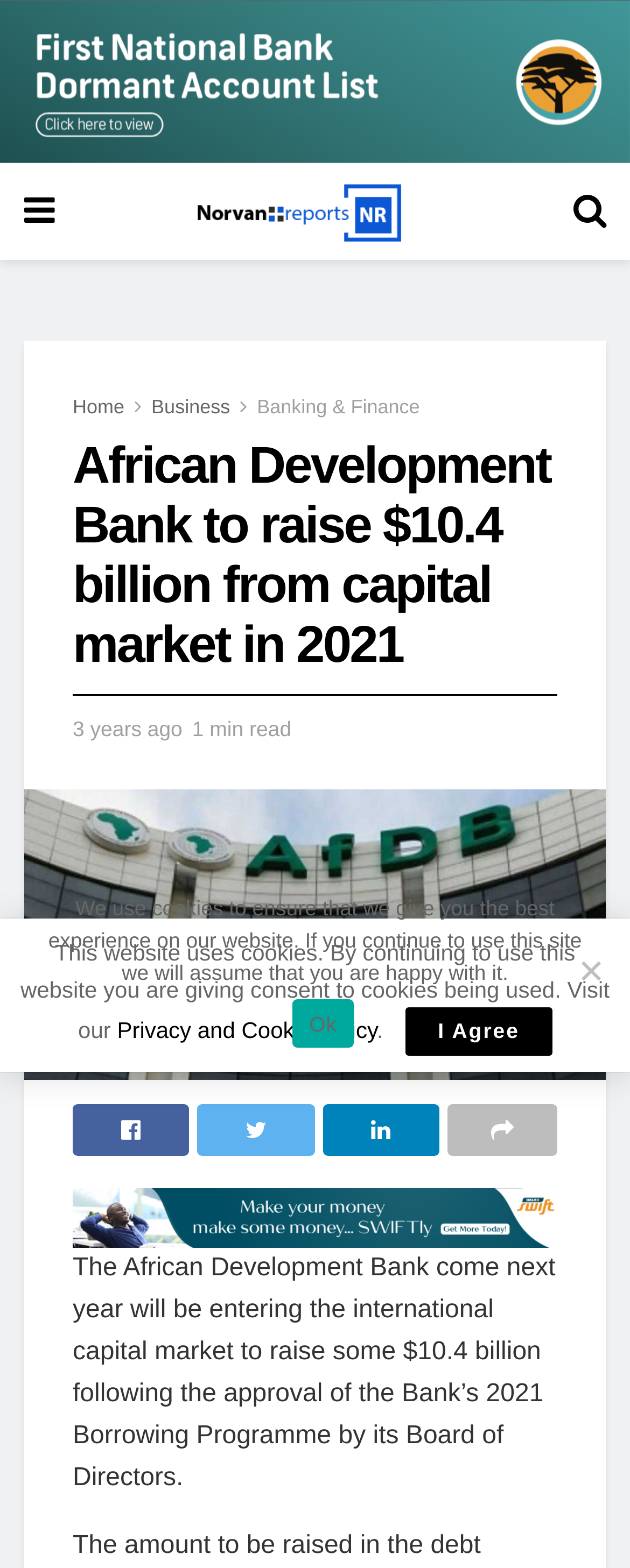What is the purpose of the African Development Bank's 2021 Borrowing Programme?
Refer to the image and provide a concise answer in one word or phrase.

To raise $10.4 billion